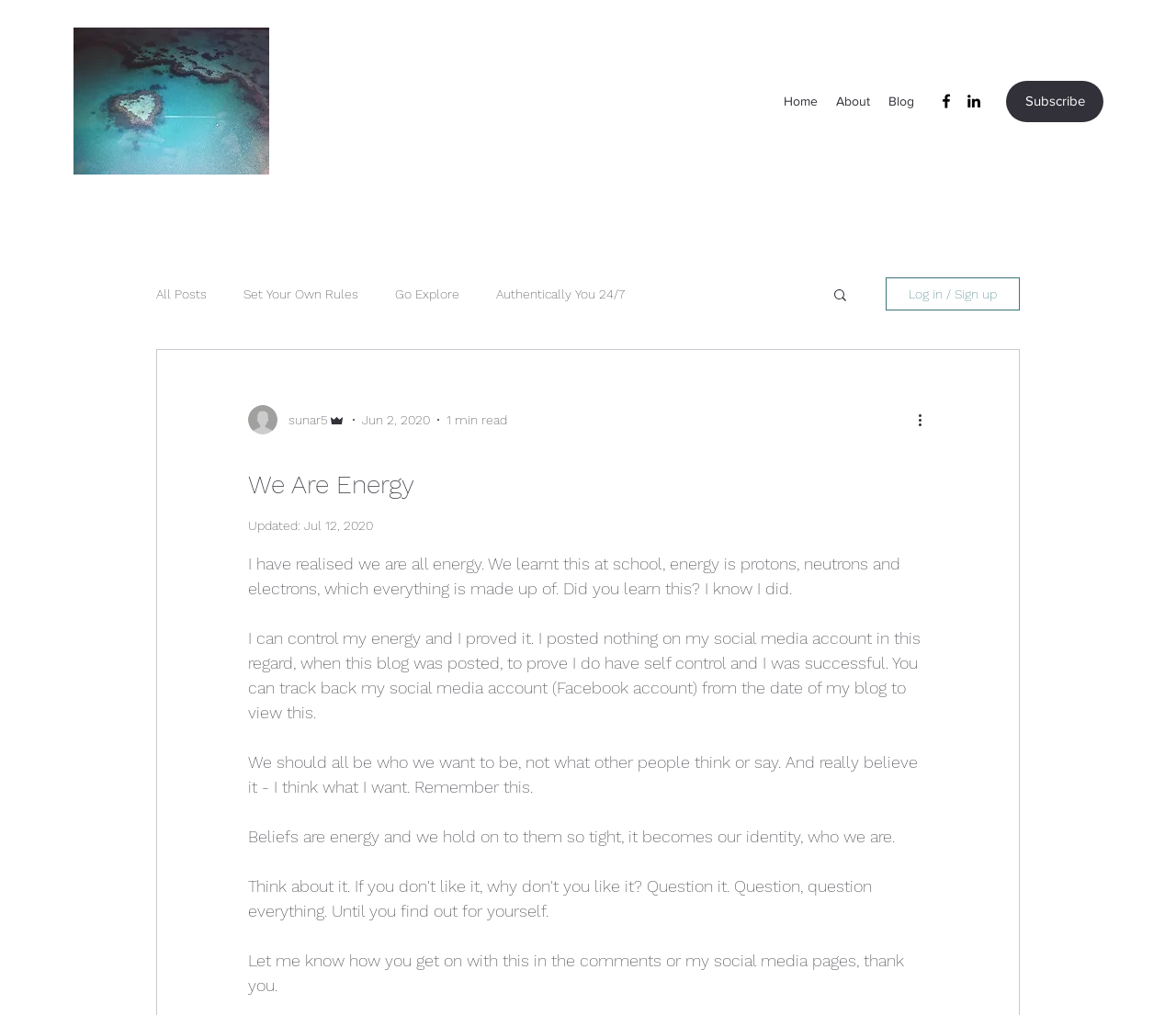Identify the bounding box coordinates of the clickable region to carry out the given instruction: "Click on the Home link".

[0.659, 0.086, 0.703, 0.113]